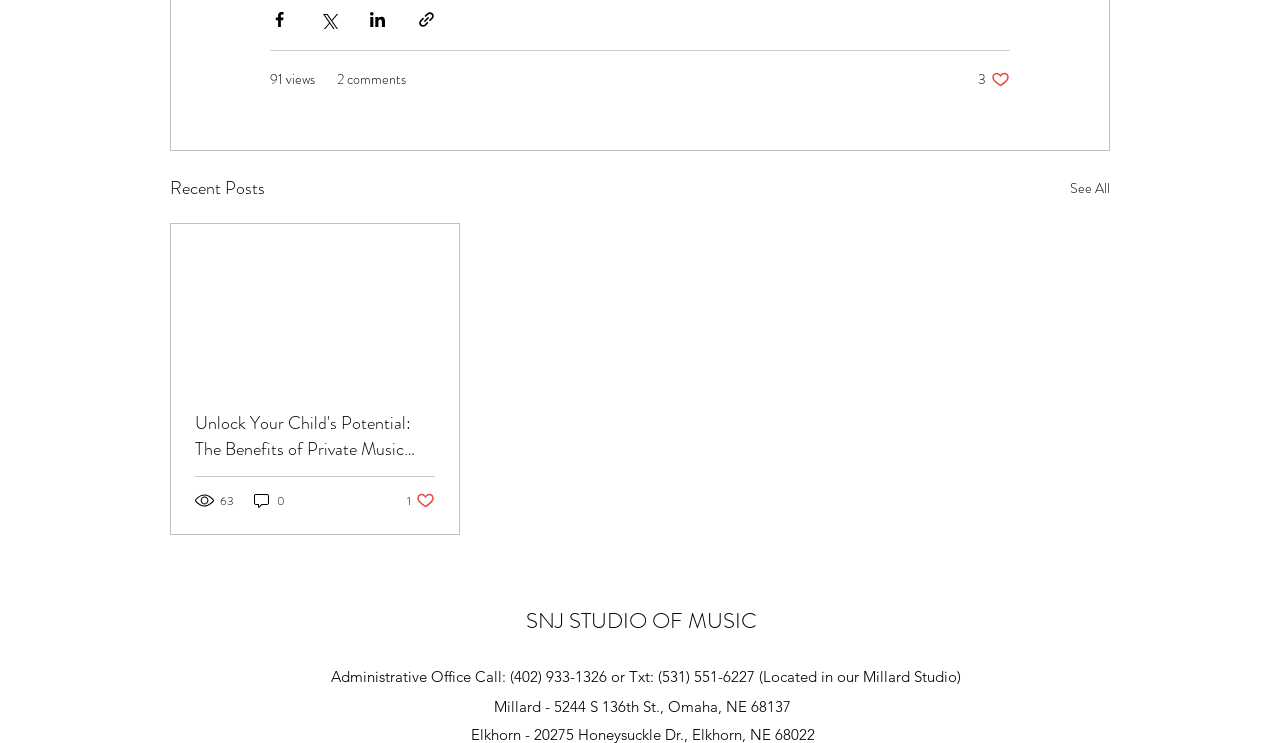What is the address of the Millard studio?
Please answer the question with as much detail as possible using the screenshot.

I found the address of the Millard studio by looking at the static text element at the bottom of the page, which reads 'Millard - 5244 S 136th St., Omaha, NE 68137'.